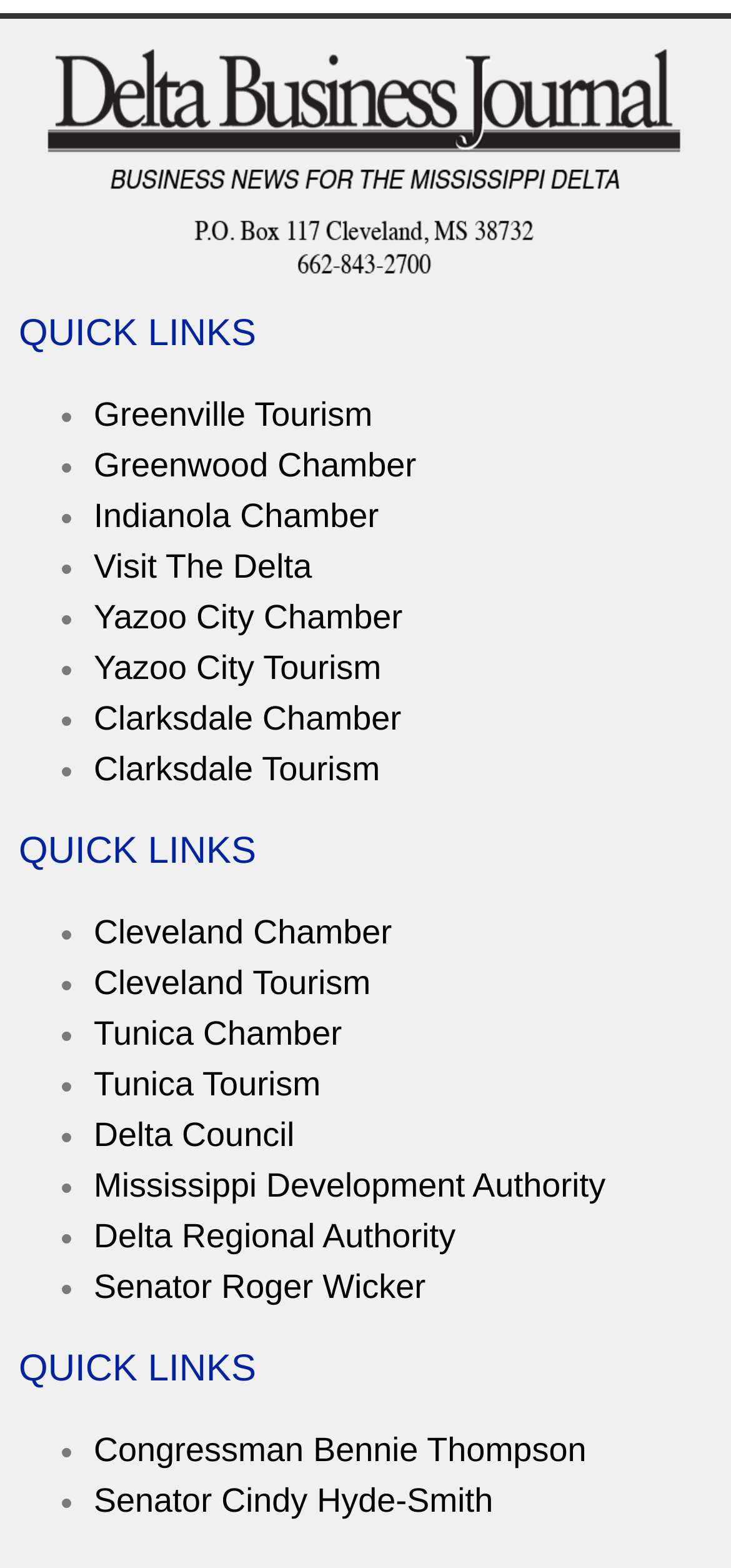Identify the bounding box coordinates for the UI element described as: "Senator Roger Wicker". The coordinates should be provided as four floats between 0 and 1: [left, top, right, bottom].

[0.128, 0.809, 0.582, 0.833]